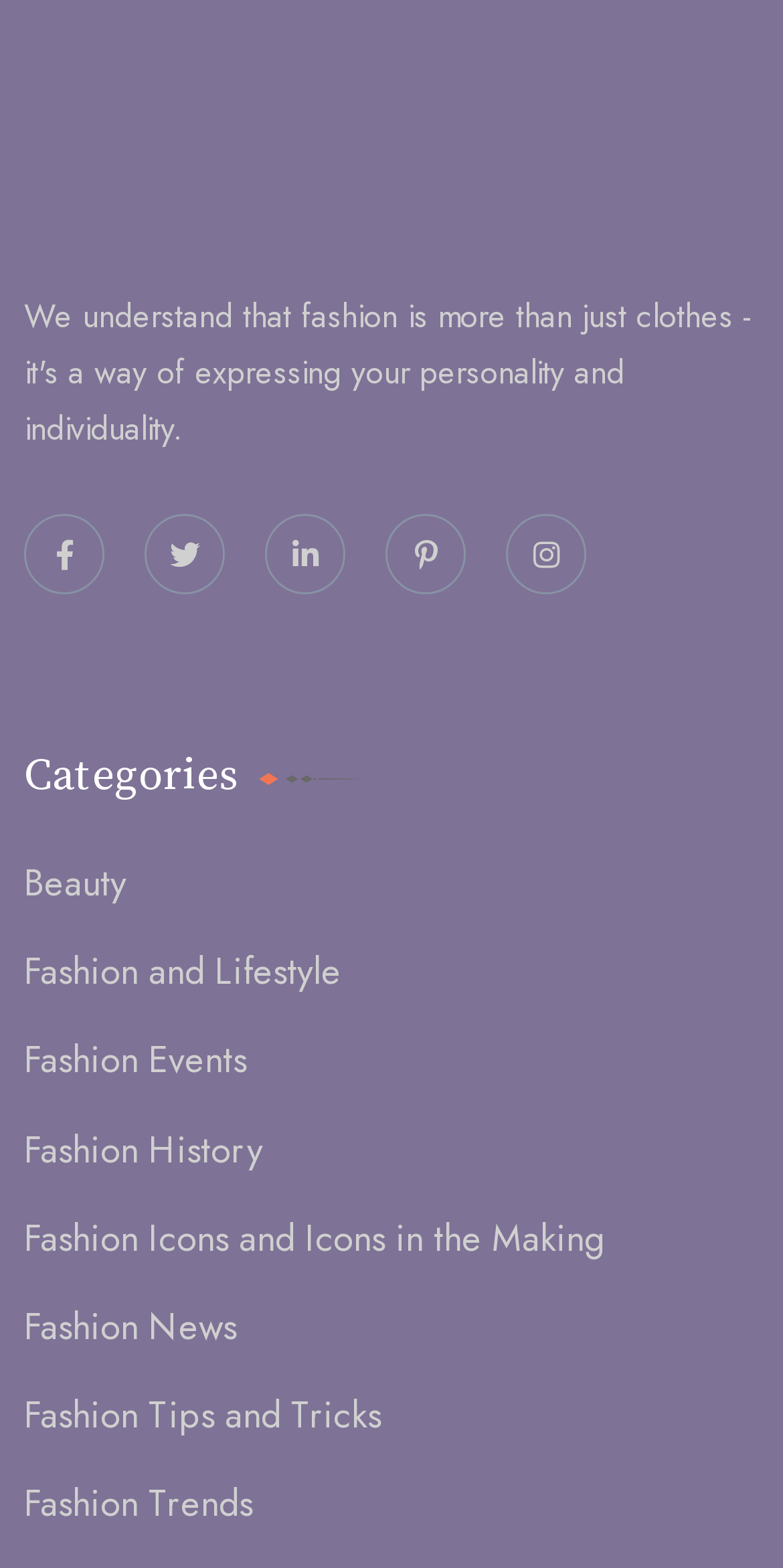With reference to the screenshot, provide a detailed response to the question below:
How many categories are listed?

There are 8 categories listed, which are 'Beauty', 'Fashion and Lifestyle', 'Fashion Events', 'Fashion History', 'Fashion Icons and Icons in the Making', 'Fashion News', 'Fashion Tips and Tricks', and 'Fashion Trends'. These categories are indicated by the heading elements with their corresponding link elements.